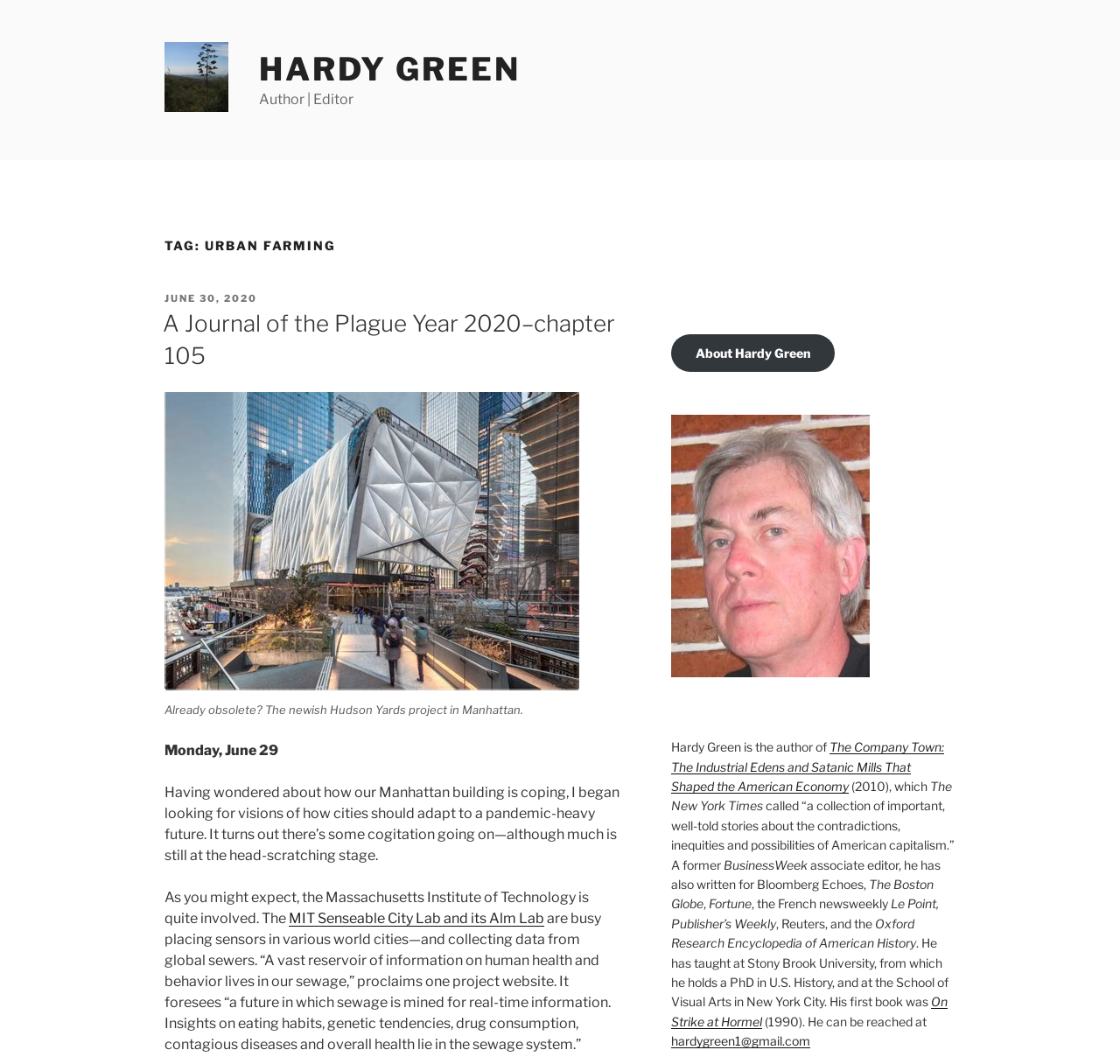Kindly determine the bounding box coordinates for the area that needs to be clicked to execute this instruction: "View the author's book 'The Company Town: The Industrial Edens and Satanic Mills That Shaped the American Economy'".

[0.599, 0.695, 0.843, 0.746]